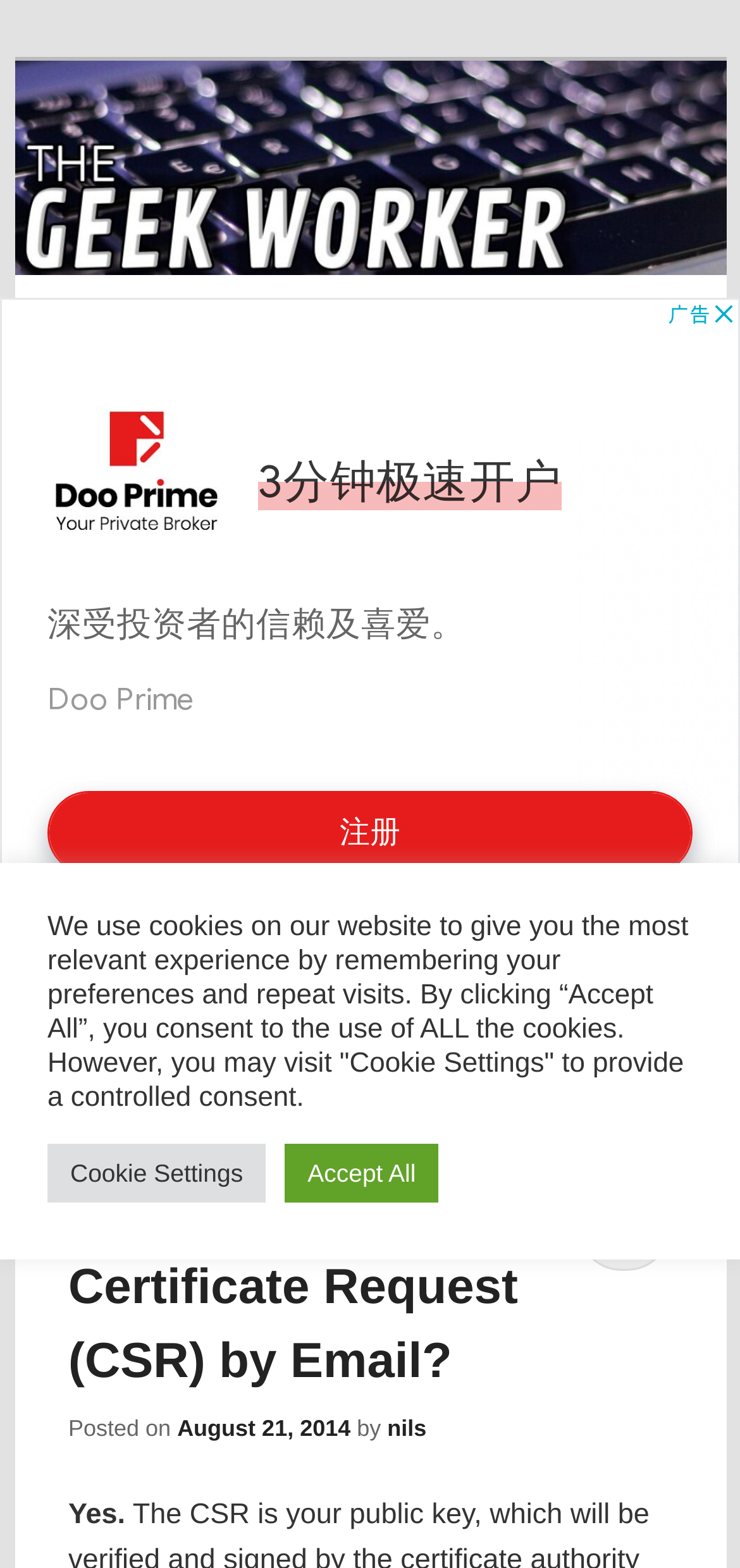Can you find the bounding box coordinates for the element to click on to achieve the instruction: "View helpful links"?

[0.593, 0.595, 0.865, 0.647]